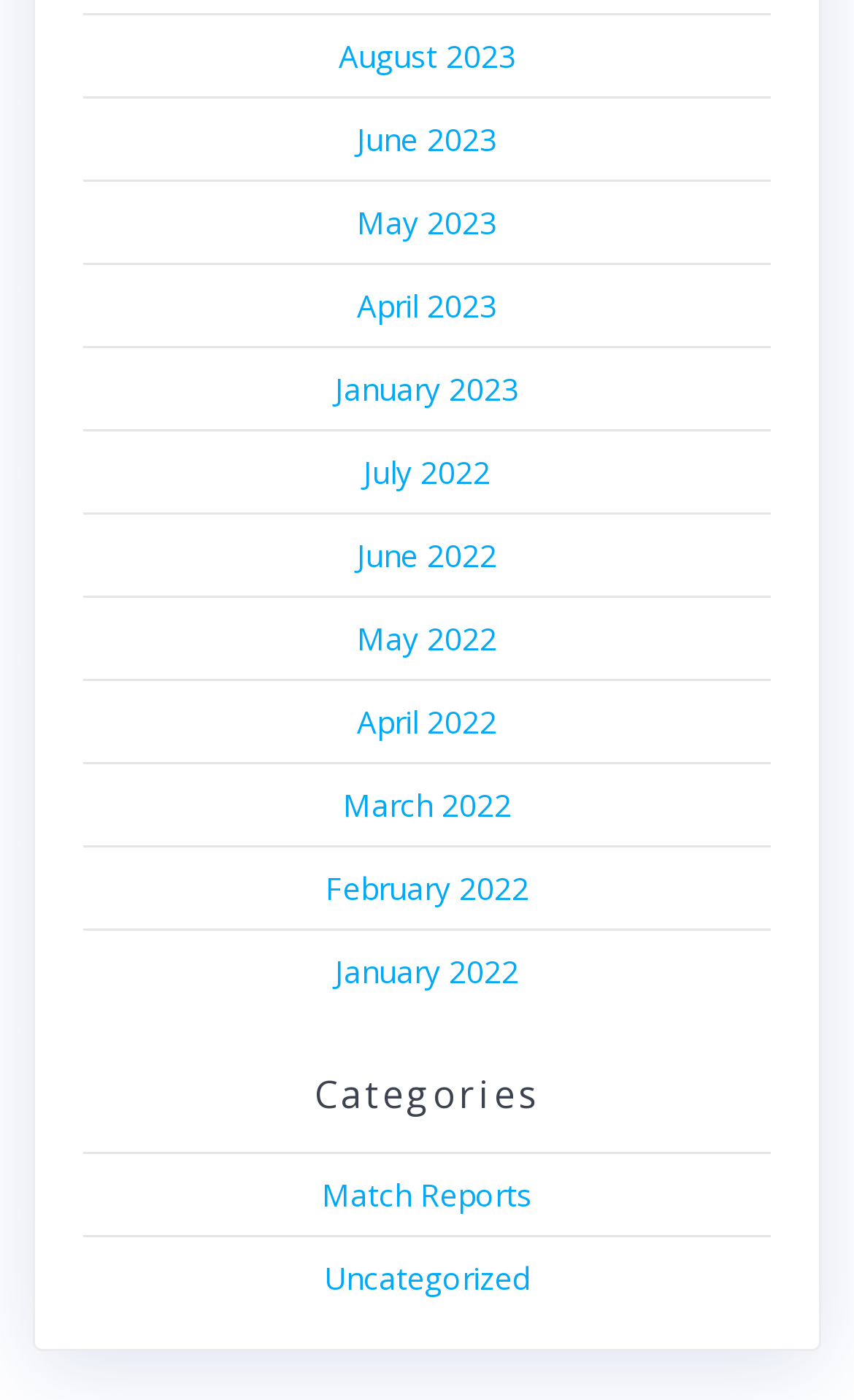Using the element description April 2022, predict the bounding box coordinates for the UI element. Provide the coordinates in (top-left x, top-left y, bottom-right x, bottom-right y) format with values ranging from 0 to 1.

[0.418, 0.5, 0.582, 0.53]